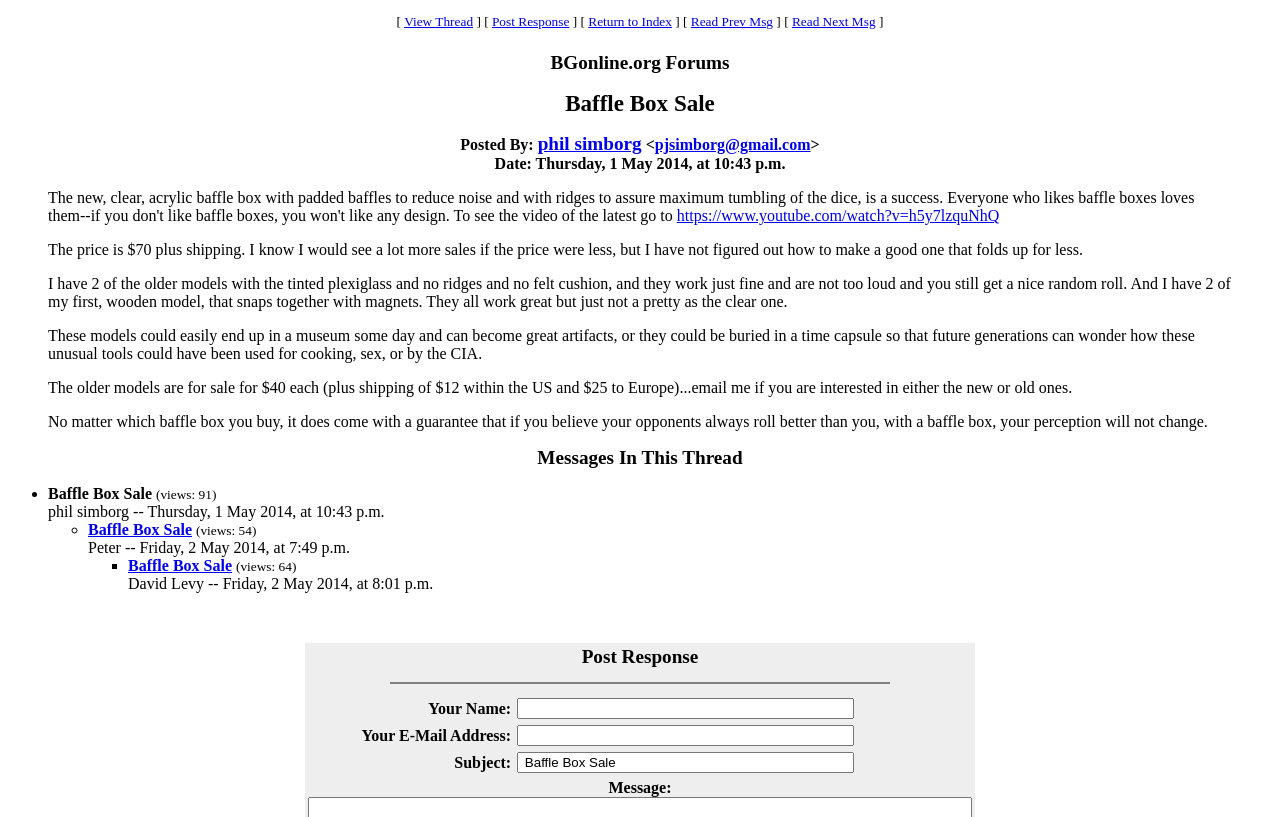Identify the bounding box coordinates of the clickable region to carry out the given instruction: "Post response".

[0.384, 0.017, 0.445, 0.035]